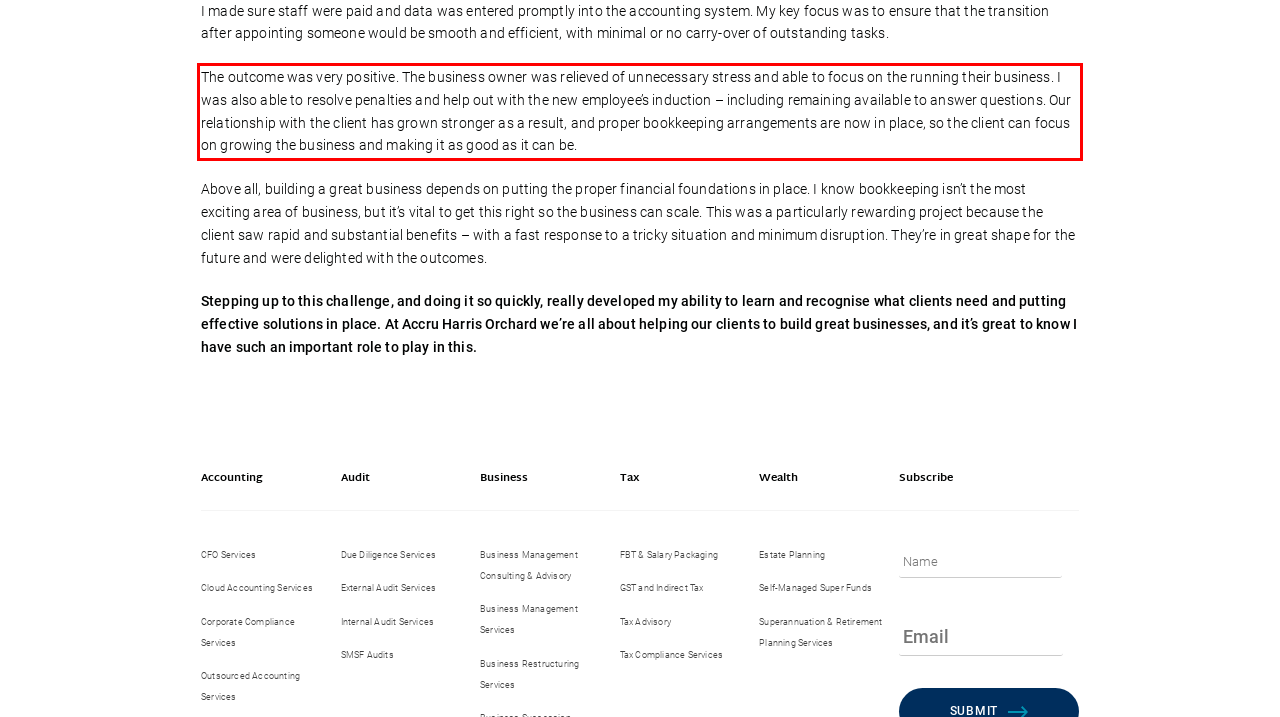Given a screenshot of a webpage, locate the red bounding box and extract the text it encloses.

The outcome was very positive. The business owner was relieved of unnecessary stress and able to focus on the running their business. I was also able to resolve penalties and help out with the new employee’s induction – including remaining available to answer questions. Our relationship with the client has grown stronger as a result, and proper bookkeeping arrangements are now in place, so the client can focus on growing the business and making it as good as it can be.